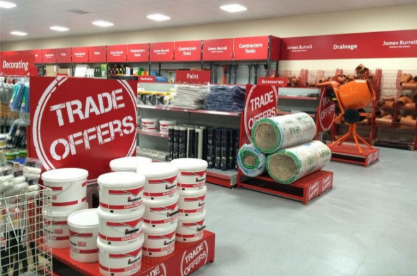What type of materials are stored on the shelves in the background?
Refer to the image and give a detailed answer to the query.

The shelves in the background of the image are lined with a variety of construction materials and tools, each category clearly marked with red signage that identifies specific areas like 'Decorating', 'Paint', 'Accessories', and 'Drainage'.